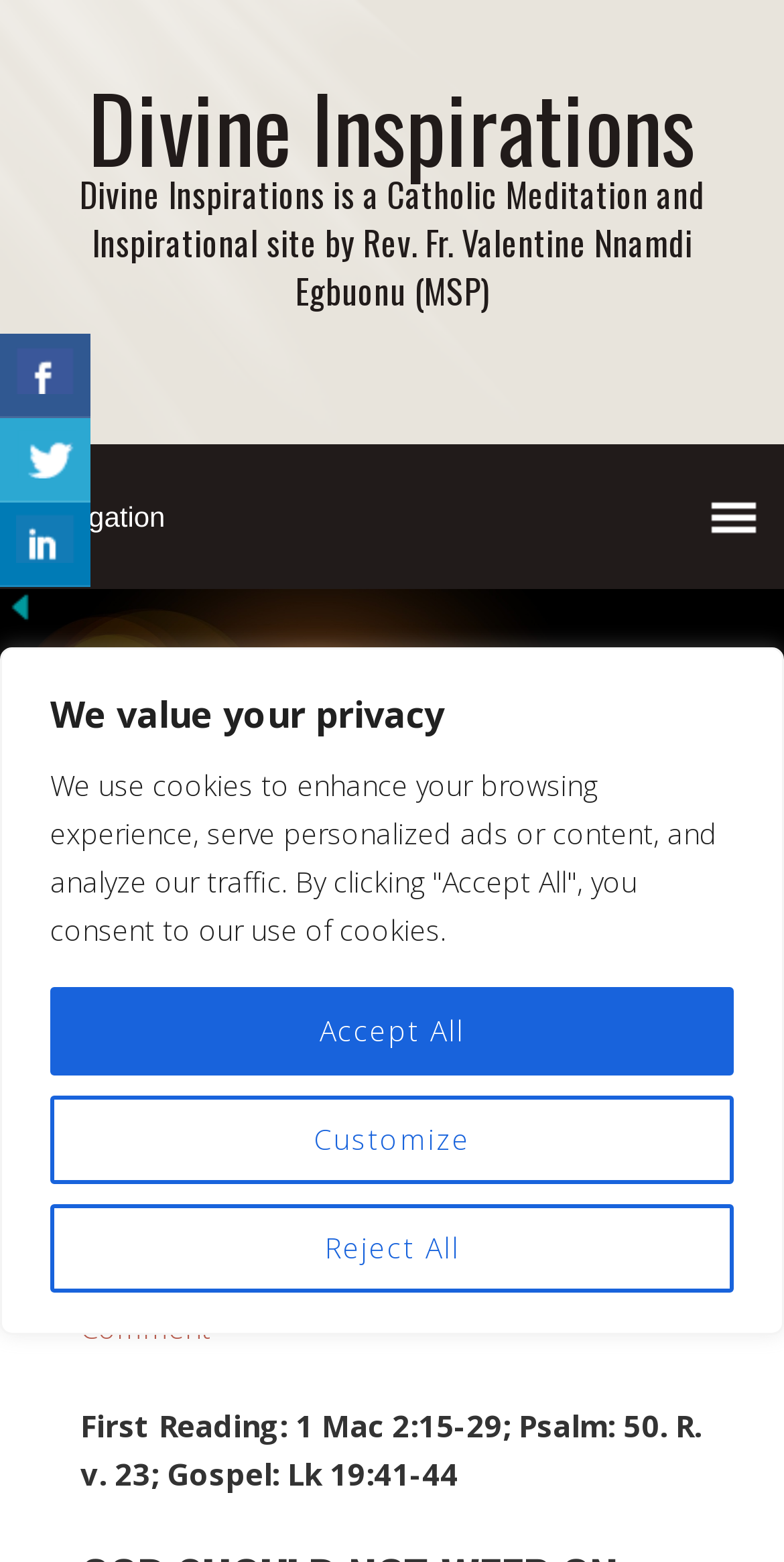Please find the bounding box coordinates of the element that must be clicked to perform the given instruction: "Click on the 'Lawrence Hill' link". The coordinates should be four float numbers from 0 to 1, i.e., [left, top, right, bottom].

None